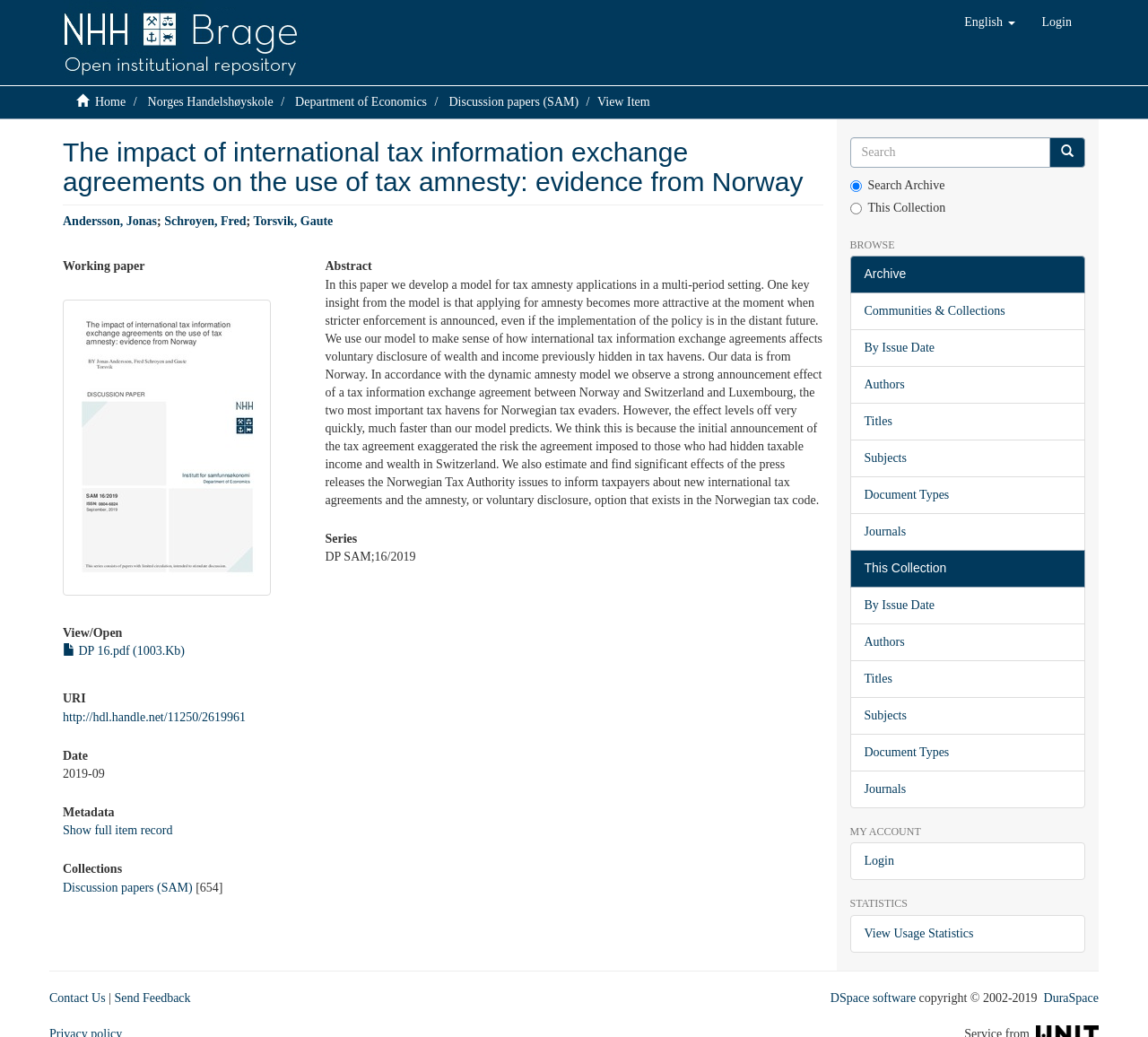Please indicate the bounding box coordinates of the element's region to be clicked to achieve the instruction: "Login to the system". Provide the coordinates as four float numbers between 0 and 1, i.e., [left, top, right, bottom].

[0.896, 0.0, 0.945, 0.043]